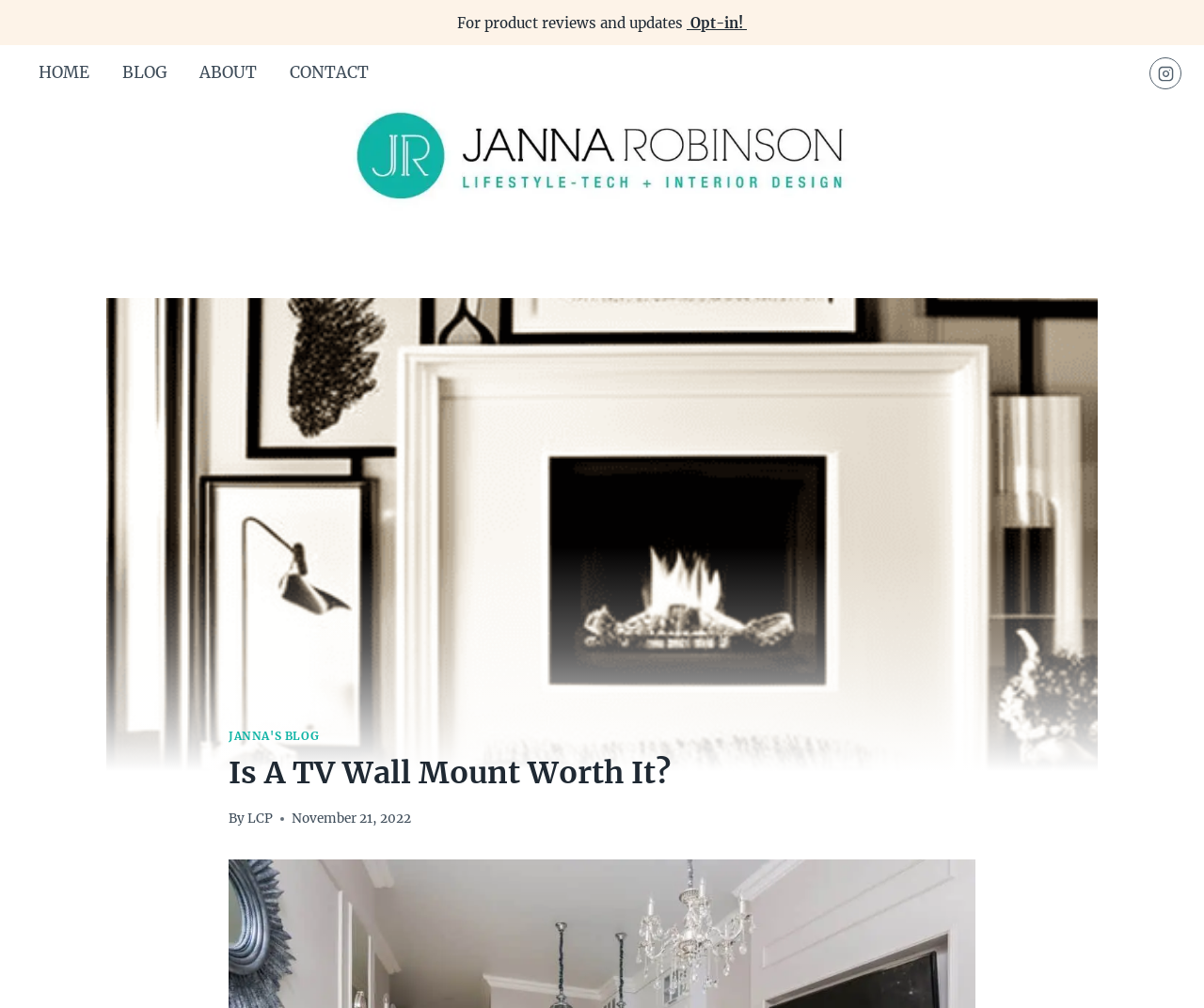Identify the bounding box coordinates of the section that should be clicked to achieve the task described: "visit blog".

[0.088, 0.051, 0.152, 0.095]